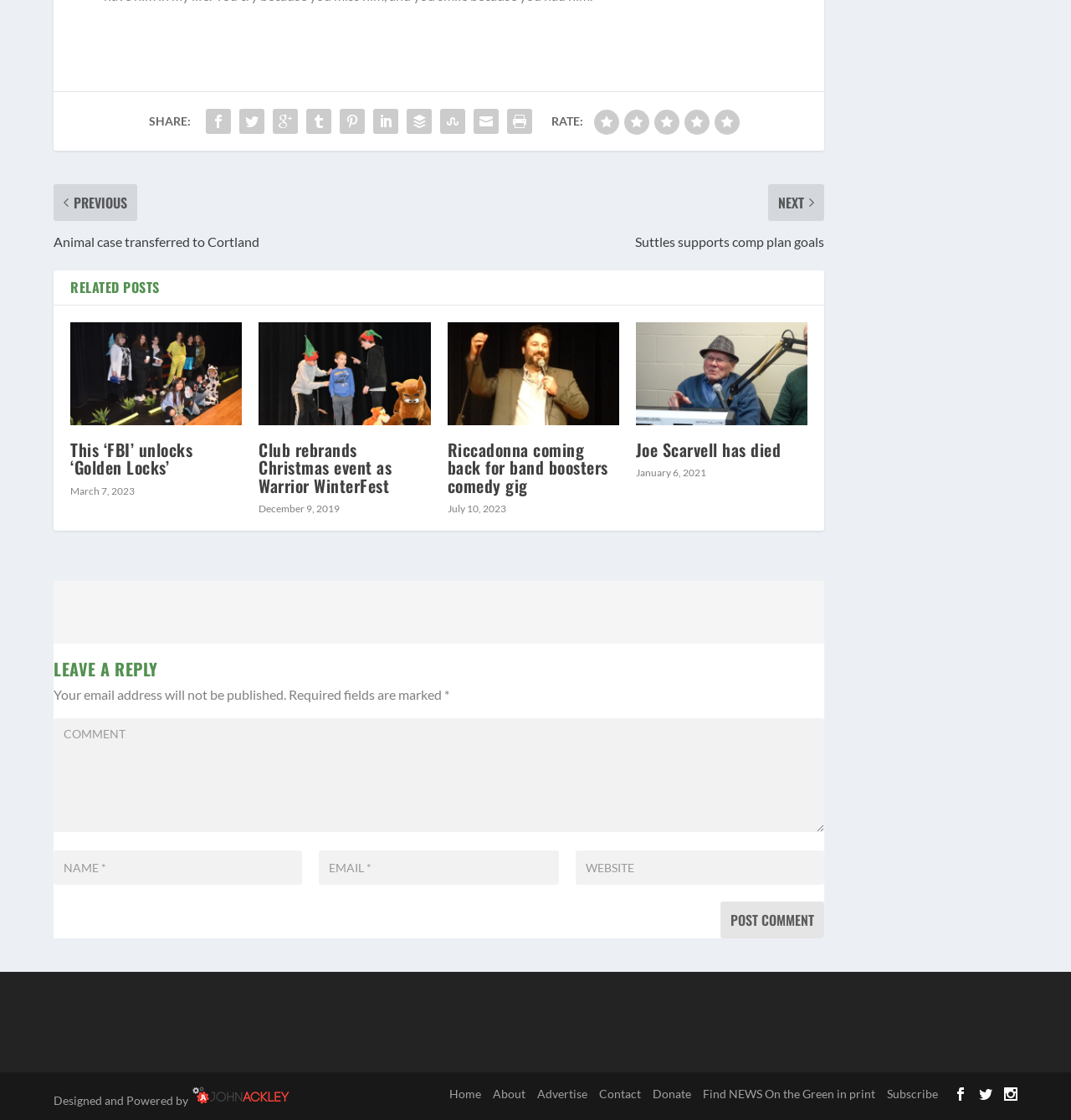Find the bounding box coordinates of the area to click in order to follow the instruction: "Rate this post".

[0.554, 0.098, 0.578, 0.12]